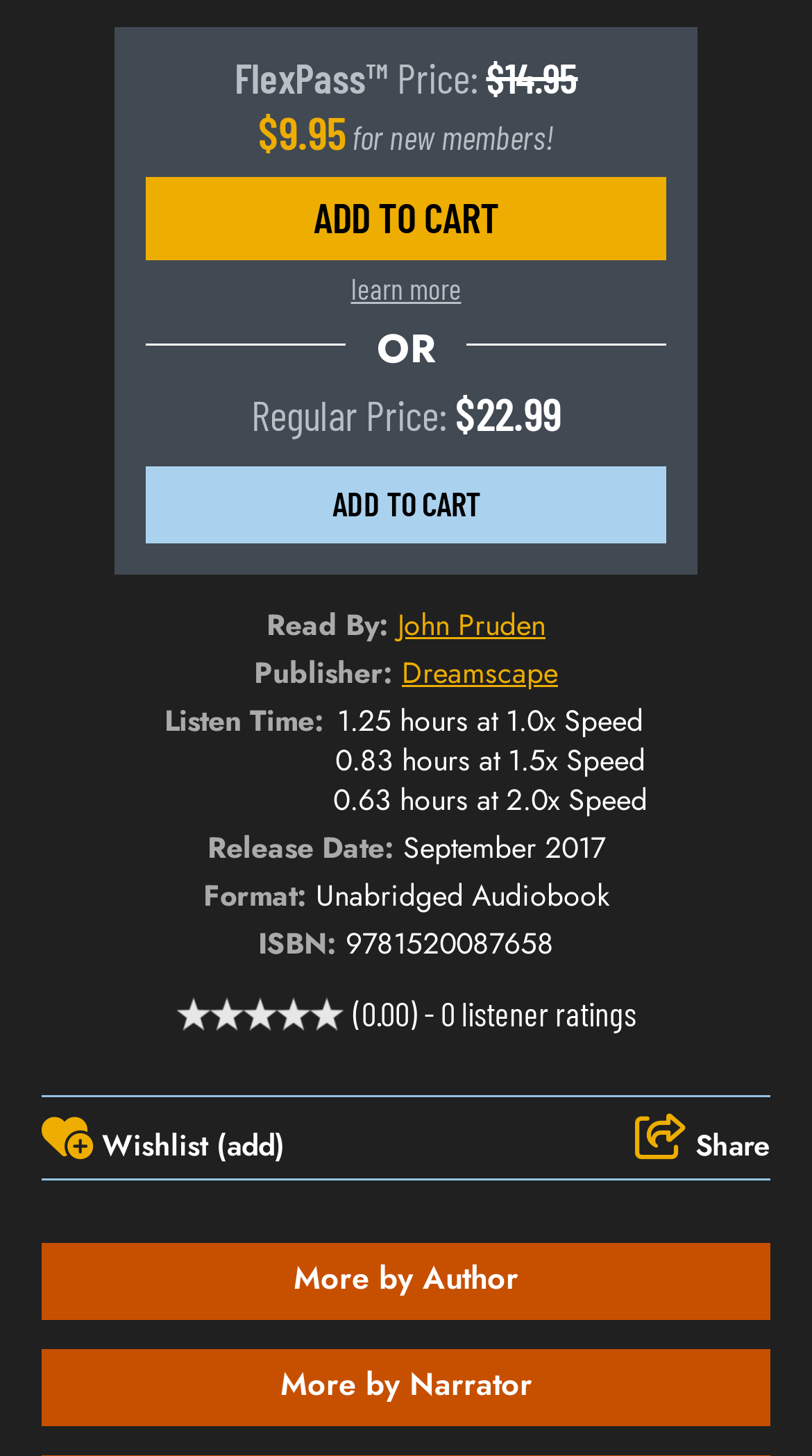Give a one-word or short phrase answer to this question: 
How many listener ratings does the audiobook have?

0